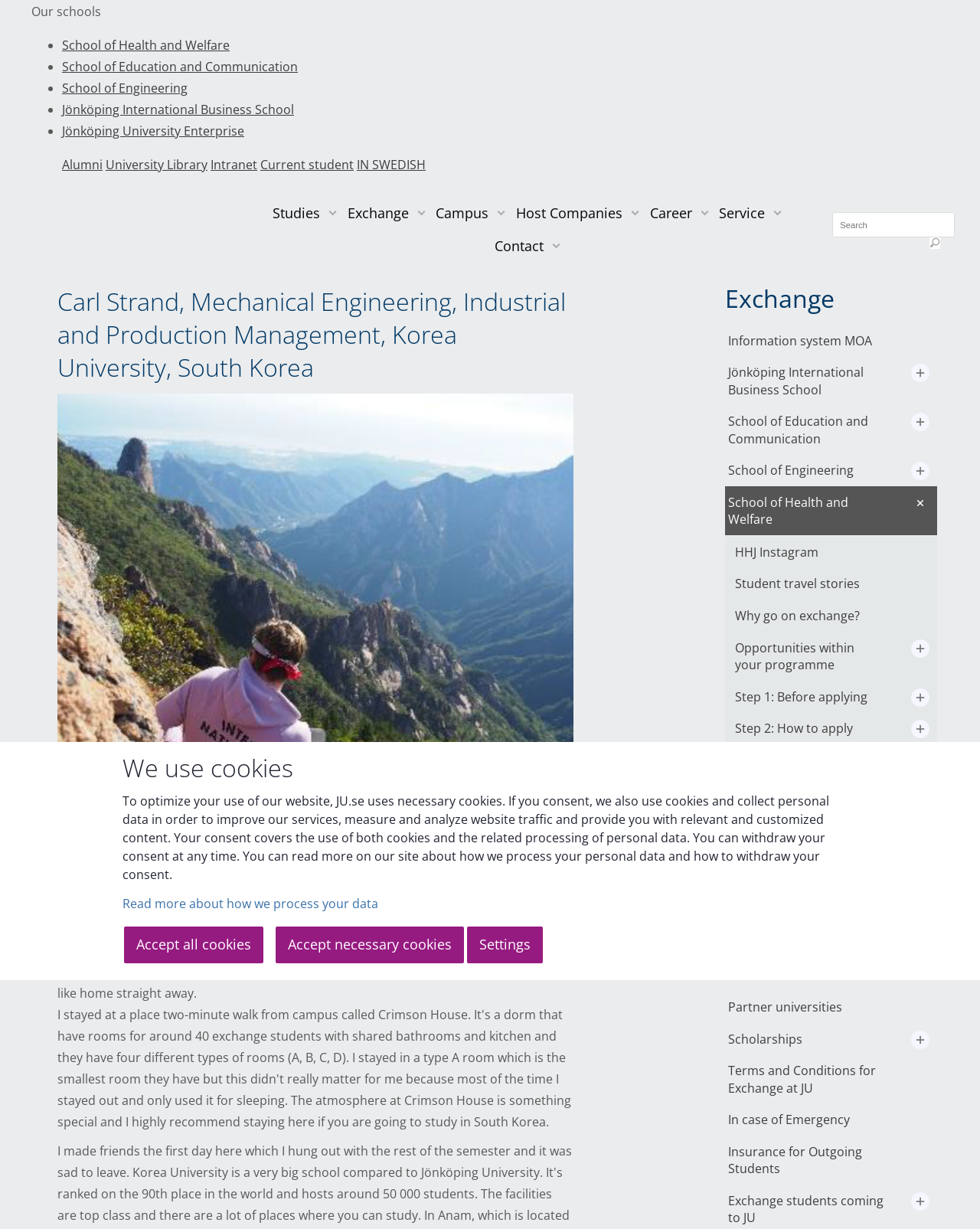Pinpoint the bounding box coordinates of the clickable area necessary to execute the following instruction: "View School of Engineering". The coordinates should be given as four float numbers between 0 and 1, namely [left, top, right, bottom].

[0.063, 0.065, 0.191, 0.079]